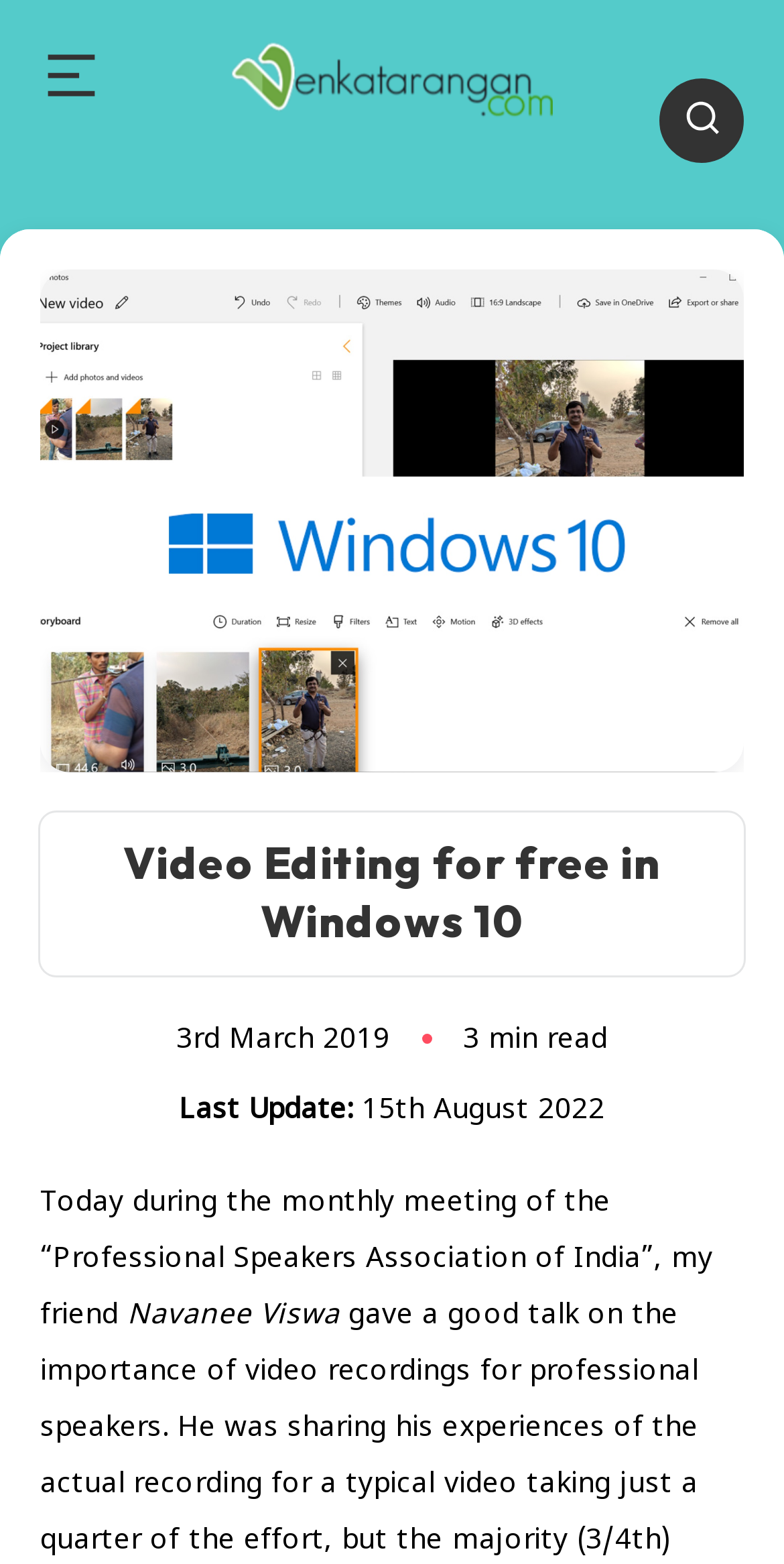Extract the text of the main heading from the webpage.

Video Editing for free in Windows 10